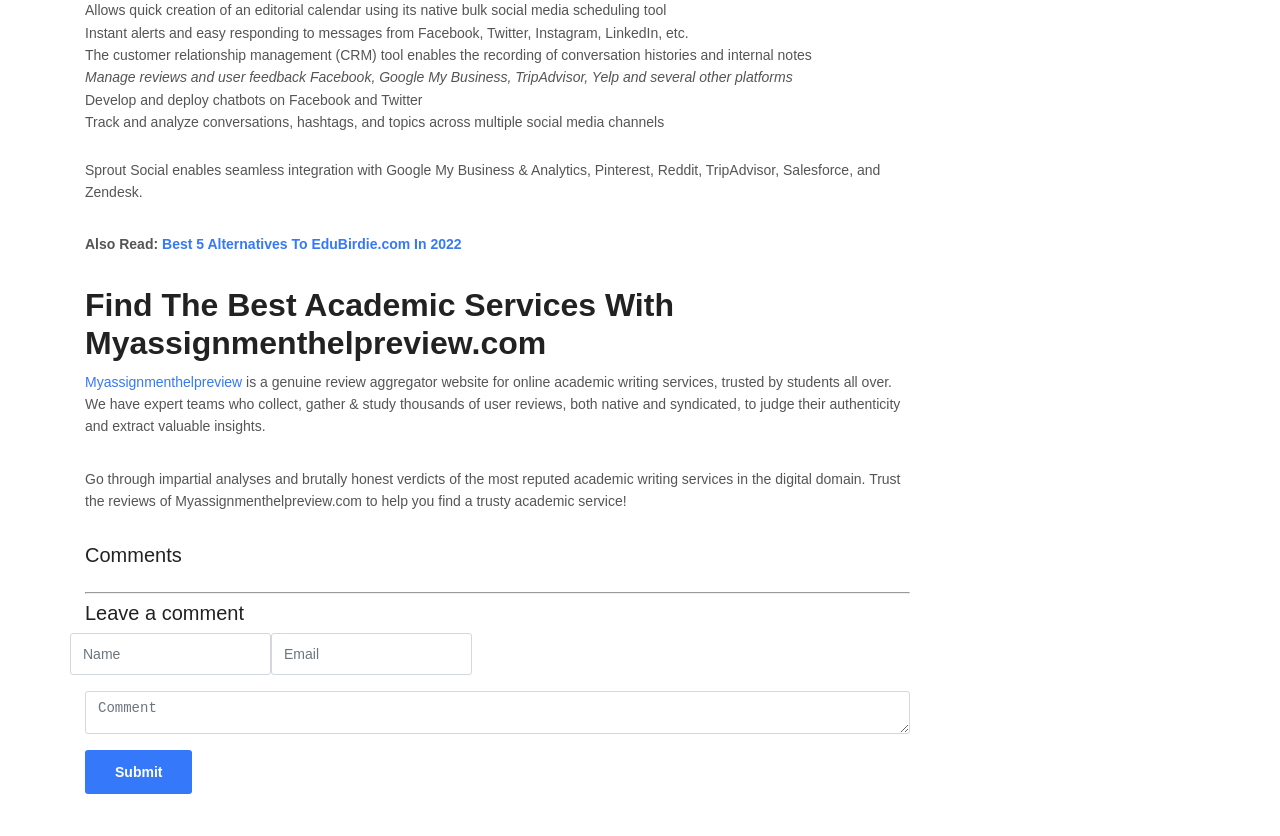What is the purpose of Sprout Social?
Please ensure your answer is as detailed and informative as possible.

Based on the text, Sprout Social enables quick creation of an editorial calendar using its native bulk social media scheduling tool, which suggests that its primary purpose is social media scheduling.